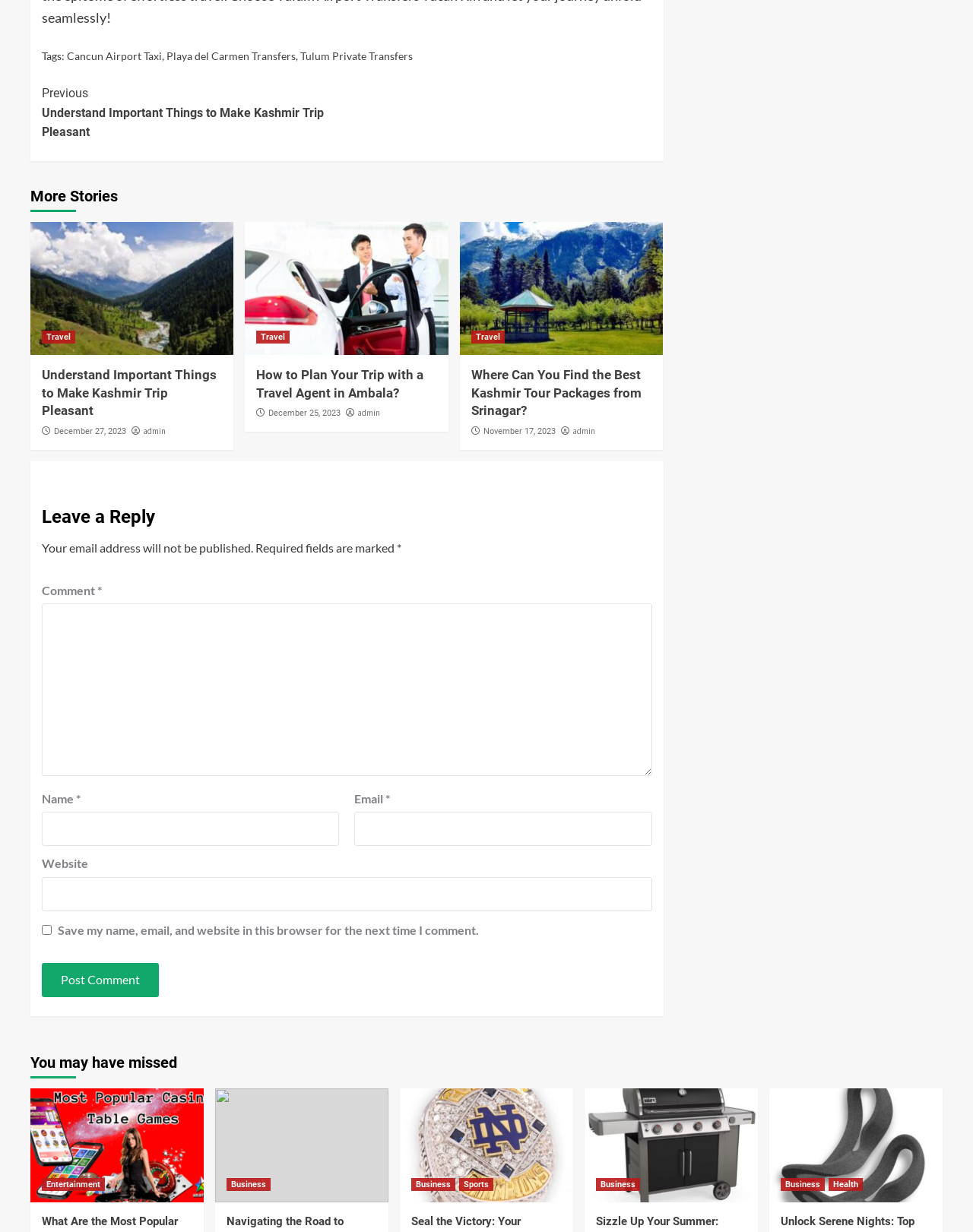What categories are listed under 'You may have missed'?
Give a single word or phrase answer based on the content of the image.

Entertainment, Business, Sports, Health